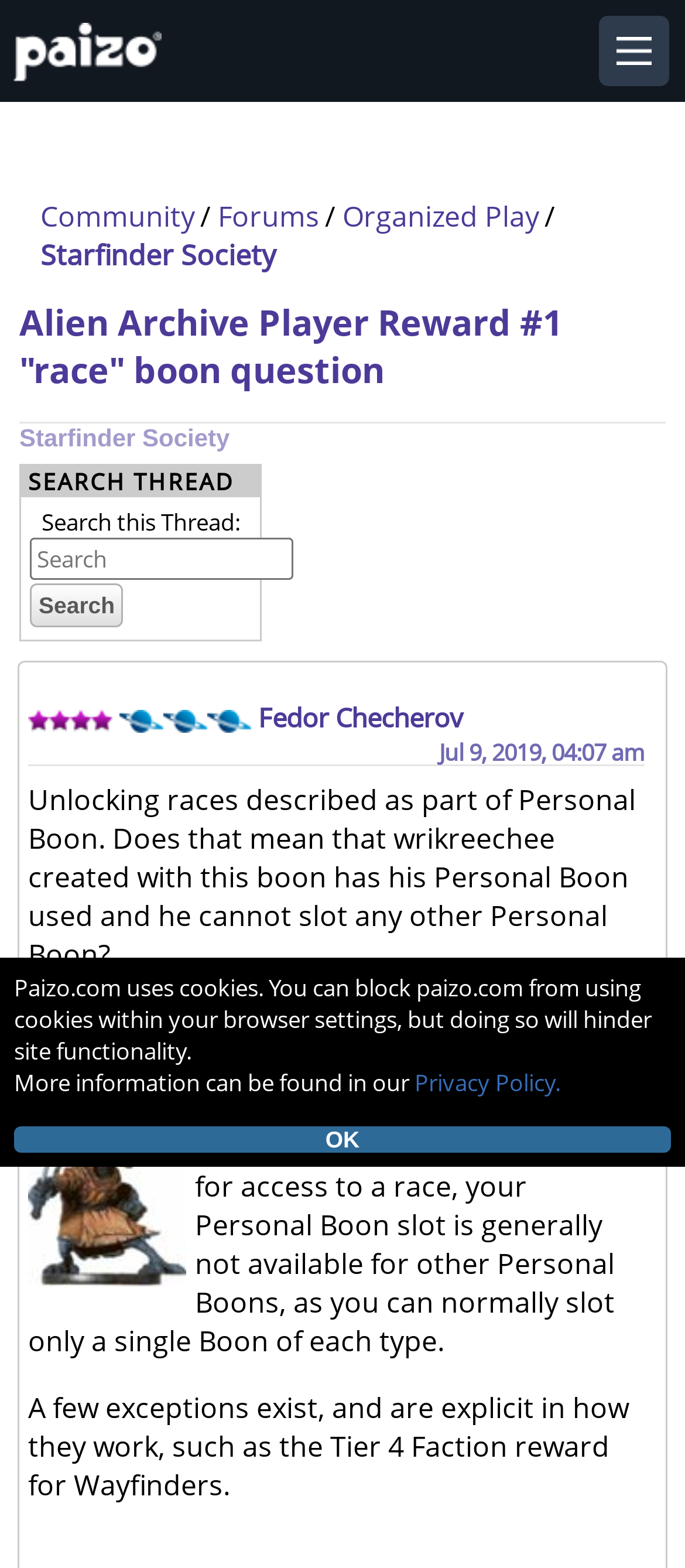Please determine the bounding box coordinates of the element's region to click for the following instruction: "Reply to the post by Sczarni".

[0.6, 0.668, 0.731, 0.69]